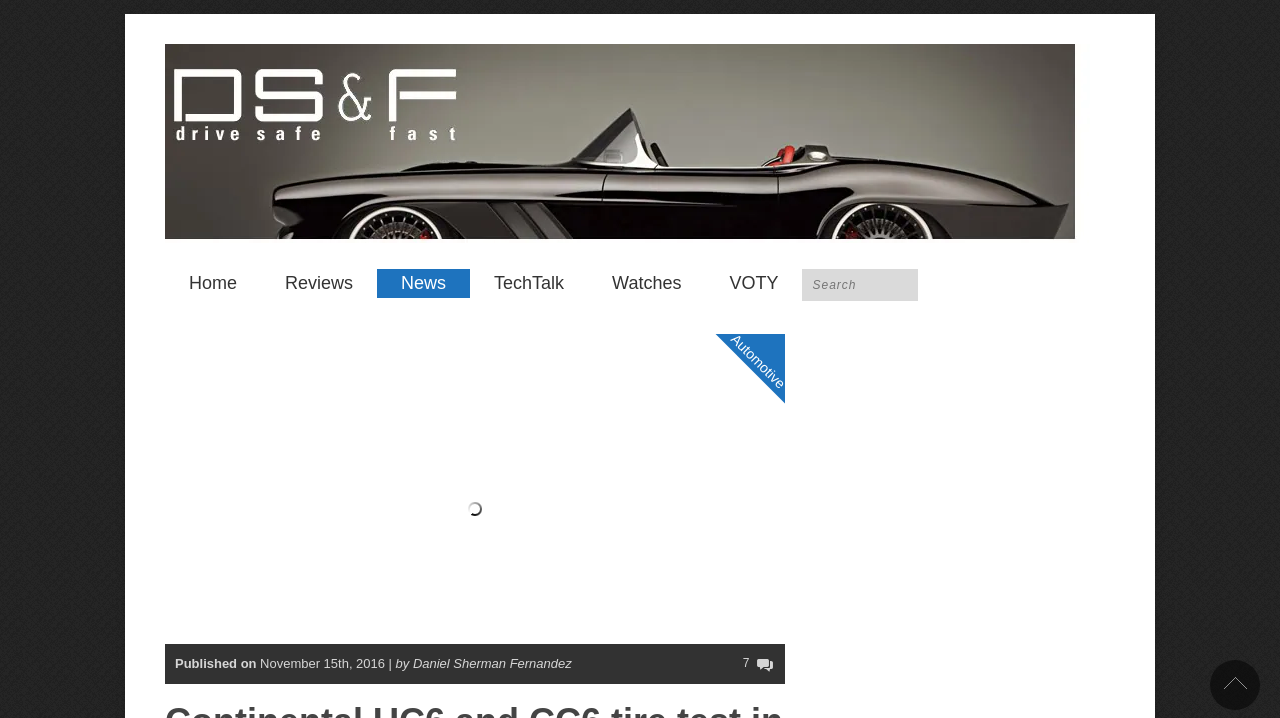Please give a one-word or short phrase response to the following question: 
What is the logo of the website?

DSF.my